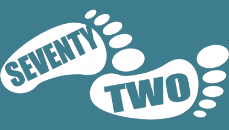Use a single word or phrase to answer the question:
What is the tone of the representation?

playful or thematic